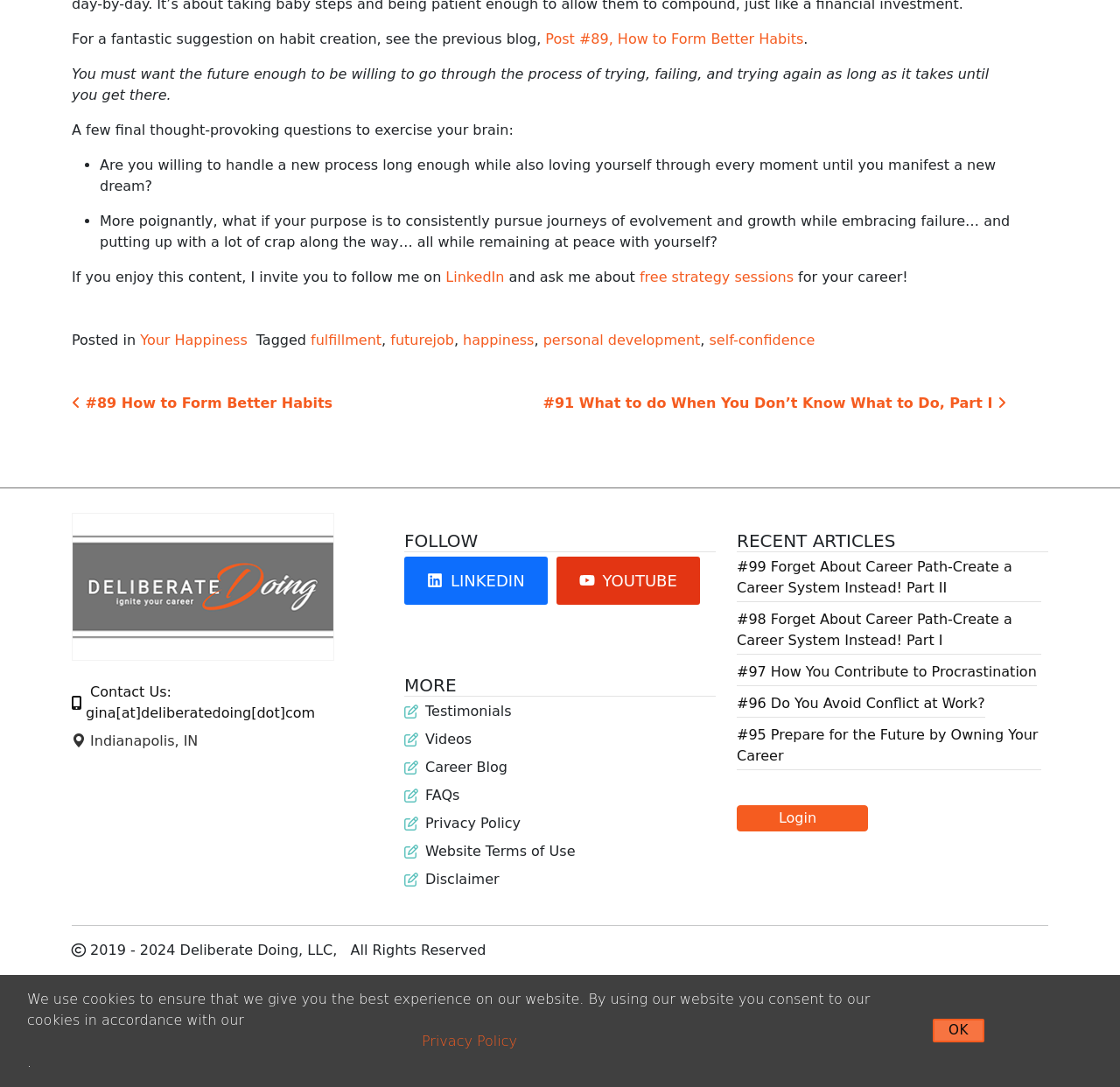Please find the bounding box coordinates in the format (top-left x, top-left y, bottom-right x, bottom-right y) for the given element description. Ensure the coordinates are floating point numbers between 0 and 1. Description: Website Terms of Use

[0.361, 0.773, 0.639, 0.793]